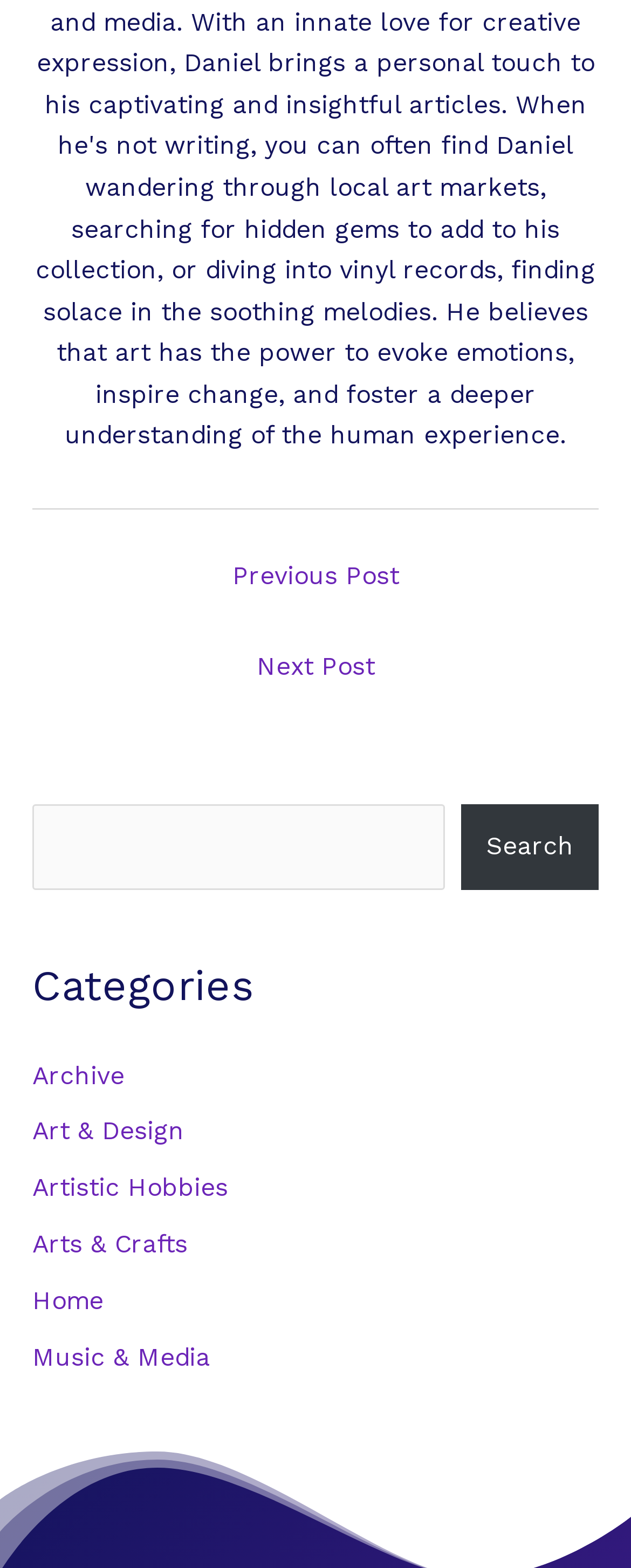Provide the bounding box coordinates of the HTML element this sentence describes: "Home". The bounding box coordinates consist of four float numbers between 0 and 1, i.e., [left, top, right, bottom].

[0.051, 0.82, 0.164, 0.839]